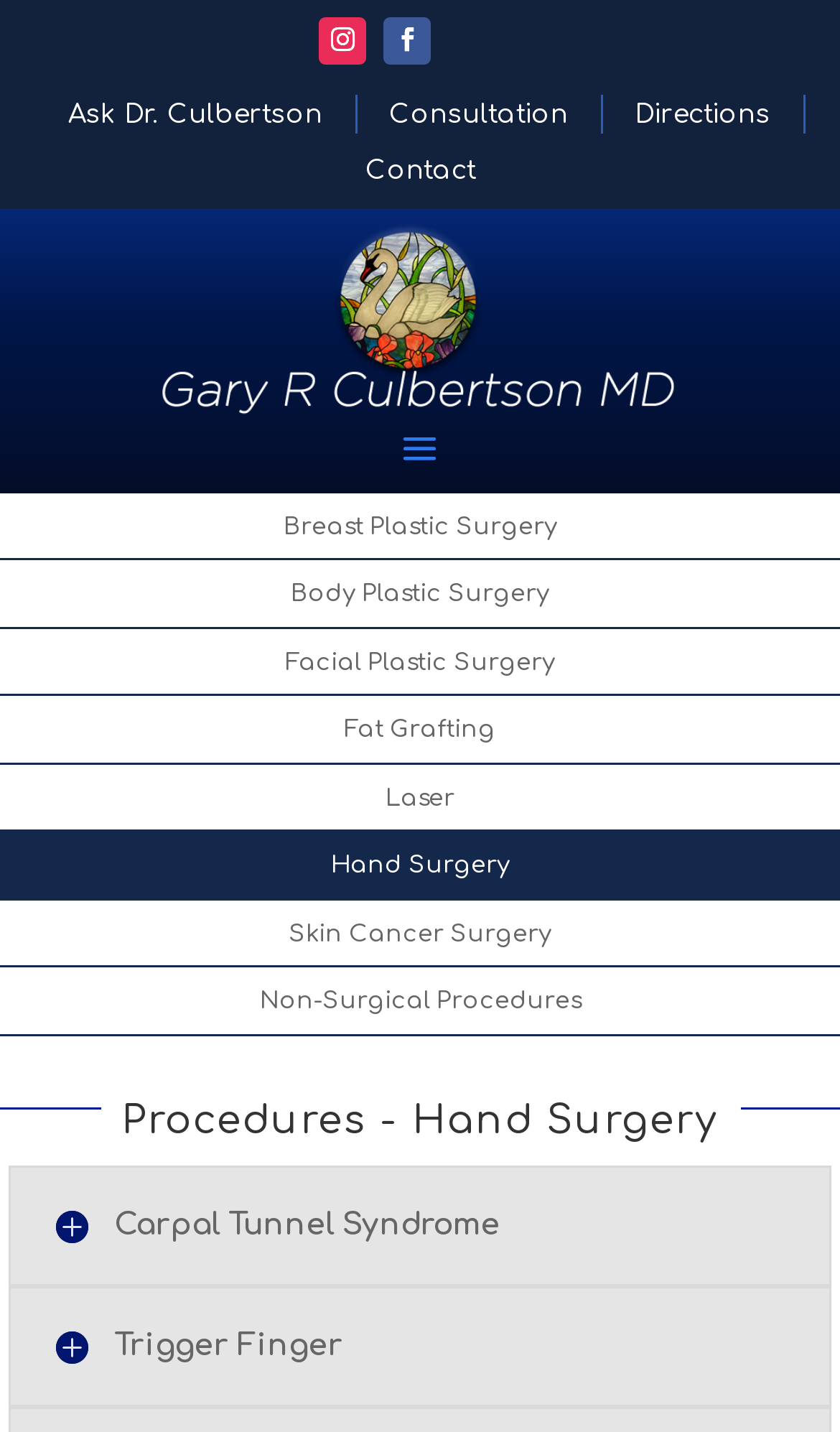Please determine the bounding box coordinates of the area that needs to be clicked to complete this task: 'Contact Dr. Culbertson'. The coordinates must be four float numbers between 0 and 1, formatted as [left, top, right, bottom].

[0.424, 0.105, 0.576, 0.132]